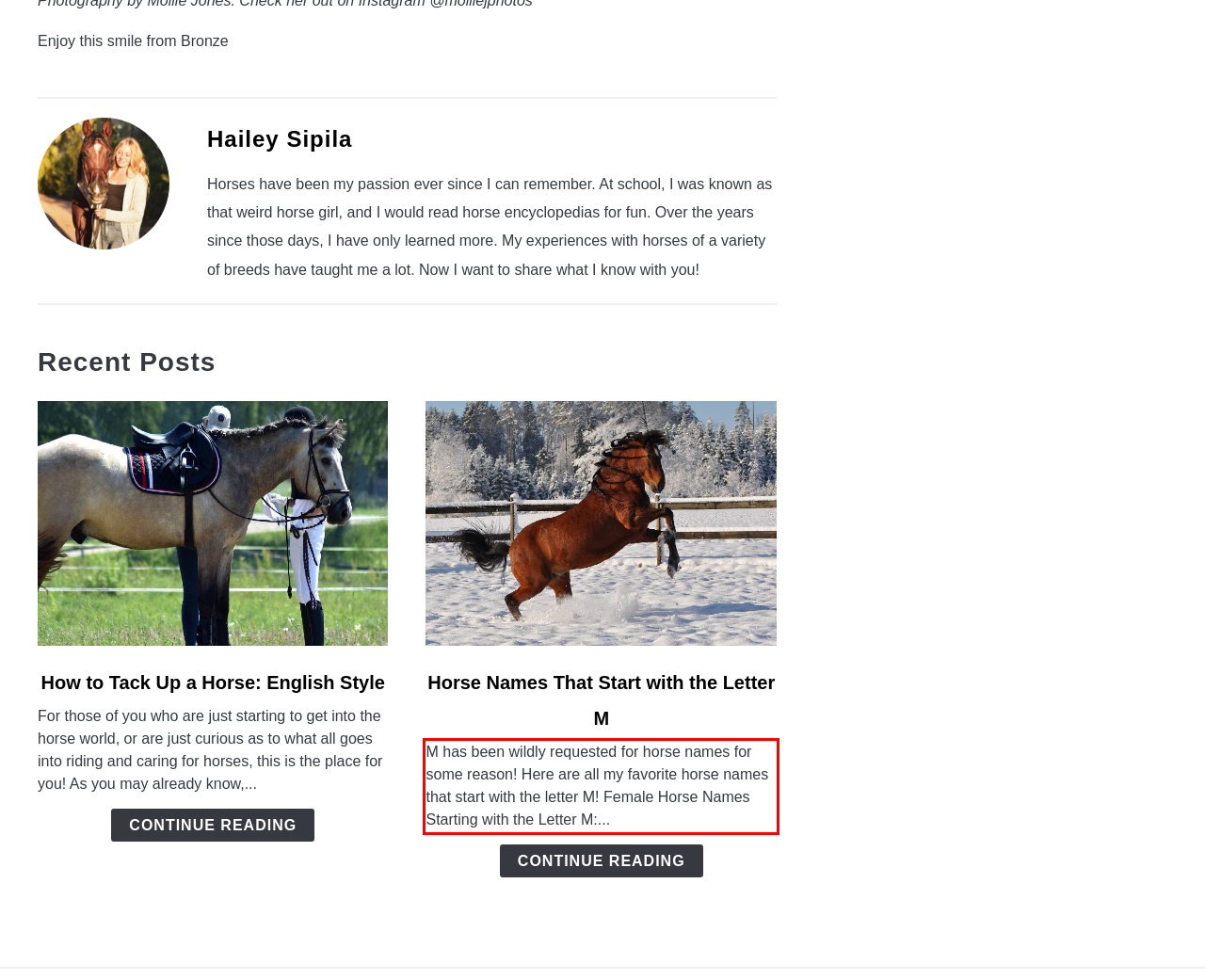Look at the provided screenshot of the webpage and perform OCR on the text within the red bounding box.

M has been wildly requested for horse names for some reason! Here are all my favorite horse names that start with the letter M! Female Horse Names Starting with the Letter M:...